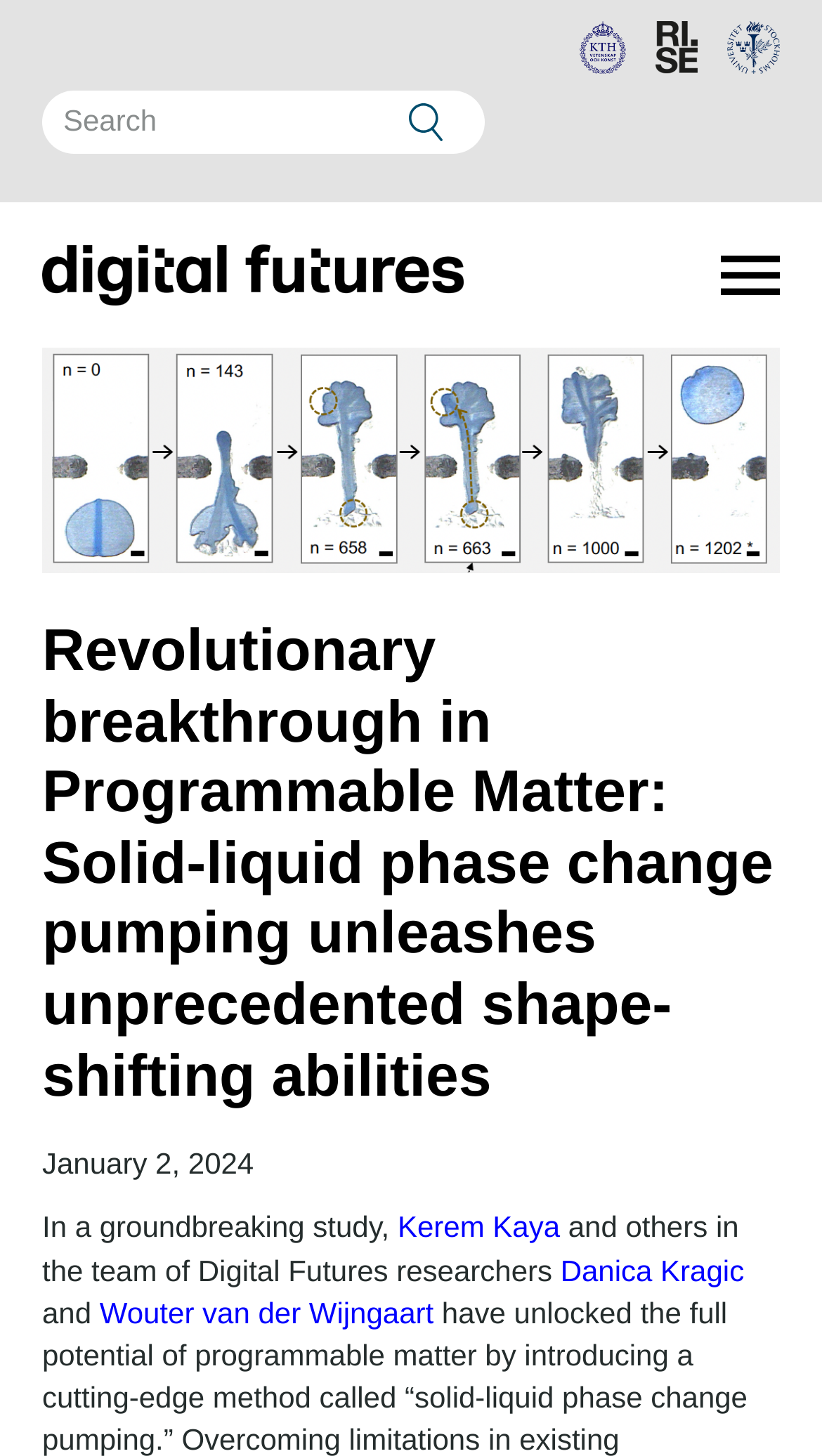Determine the bounding box coordinates of the clickable area required to perform the following instruction: "Search for something". The coordinates should be represented as four float numbers between 0 and 1: [left, top, right, bottom].

[0.051, 0.062, 0.59, 0.106]